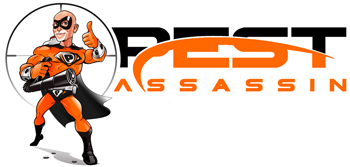What is the superhero holding in the image?
Refer to the image and provide a concise answer in one word or phrase.

Pest control device